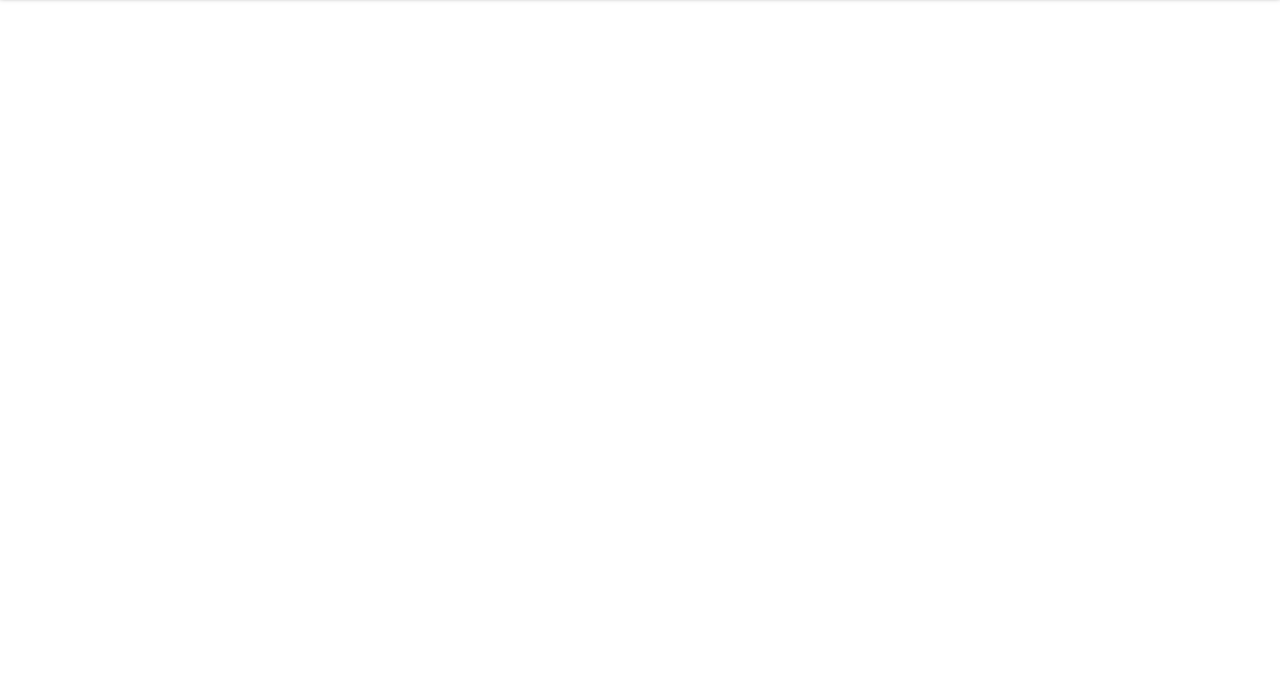How many social media links are there?
Refer to the image and provide a thorough answer to the question.

There are two social media links on the webpage, one for Twitter and one for Linkedin. They are located at the bottom of the page and are represented by their respective icons.